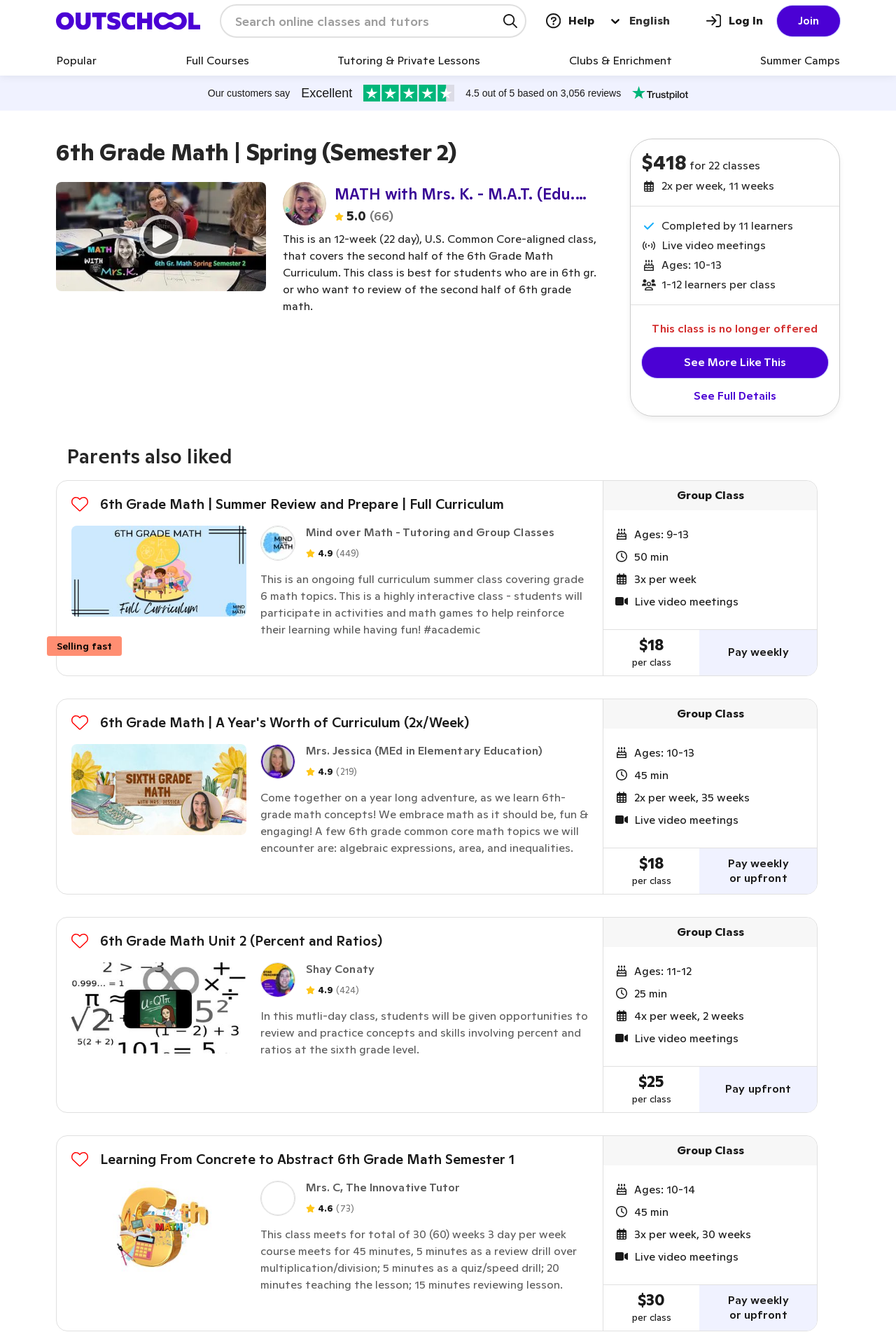Provide a thorough summary of the webpage.

This webpage appears to be a class listing page for a 6th-grade math class. At the top, there is a navigation bar with a homepage button, a search bar, and buttons for help, log in, and join. Below the navigation bar, there are several buttons for popular classes, full courses, tutoring, clubs, and summer camps.

The main content of the page is a class description, which includes a heading, an image, and a detailed description of the class. The class is a 12-week, U.S. Common Core-aligned class that covers the second half of the 6th-grade math curriculum. The description also mentions the class is best for students who are in 6th grade or want to review the second half of 6th-grade math.

To the right of the class description, there is a section with pricing information, including the cost per class and the number of classes. Below this section, there are several other details about the class, such as the number of learners, the type of meetings, and the age range.

Further down the page, there are two more class listings, each with a similar format to the first one. These classes are also 6th-grade math classes, but with different instructors and slightly different descriptions. Each class listing includes a "Save" button, which allows users to save the class for later.

At the bottom of the page, there is a section with a heading "Parents also liked" and a list of recommended classes.